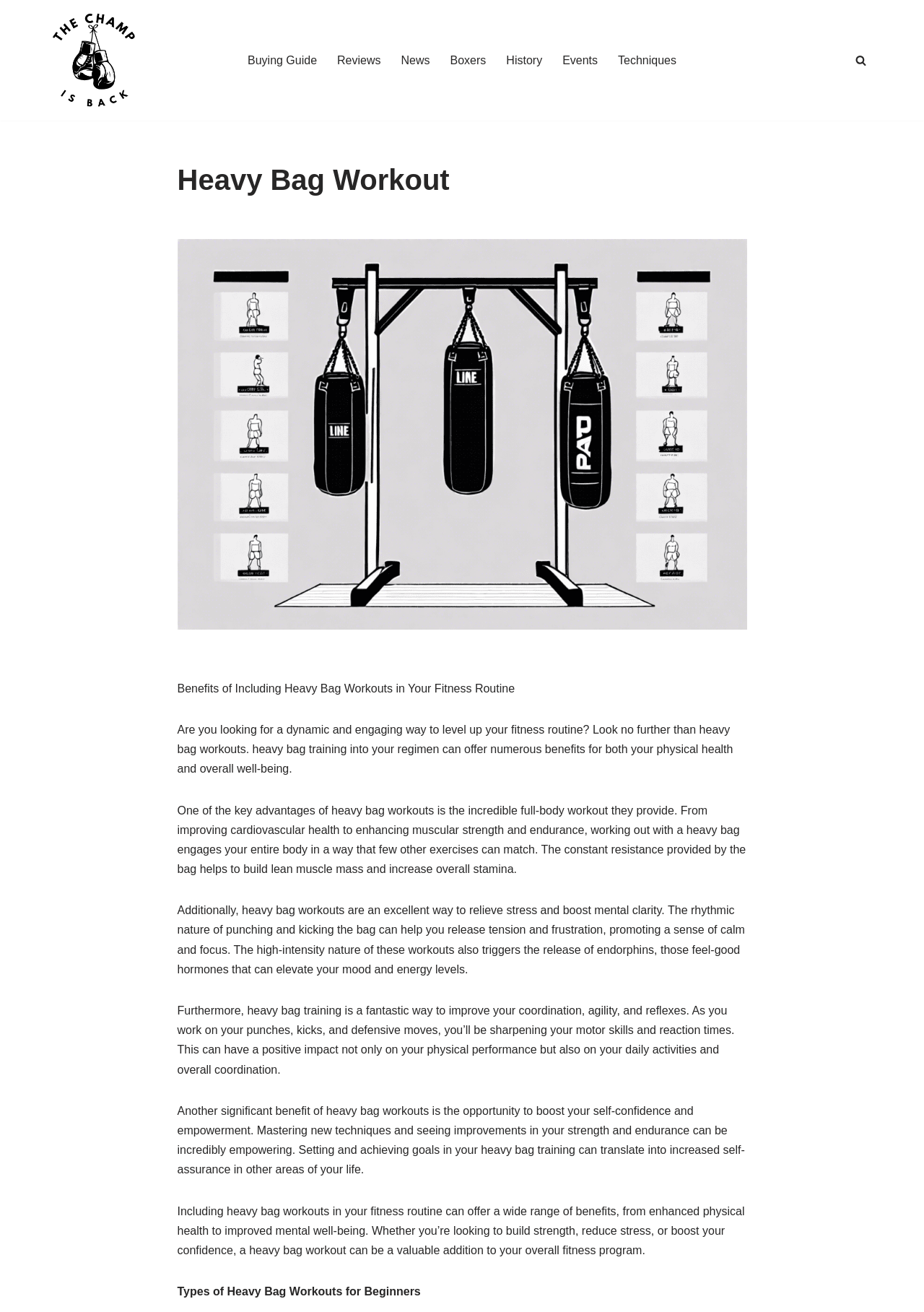Could you provide the bounding box coordinates for the portion of the screen to click to complete this instruction: "Visit the 'Boxers' section"?

[0.487, 0.039, 0.526, 0.053]